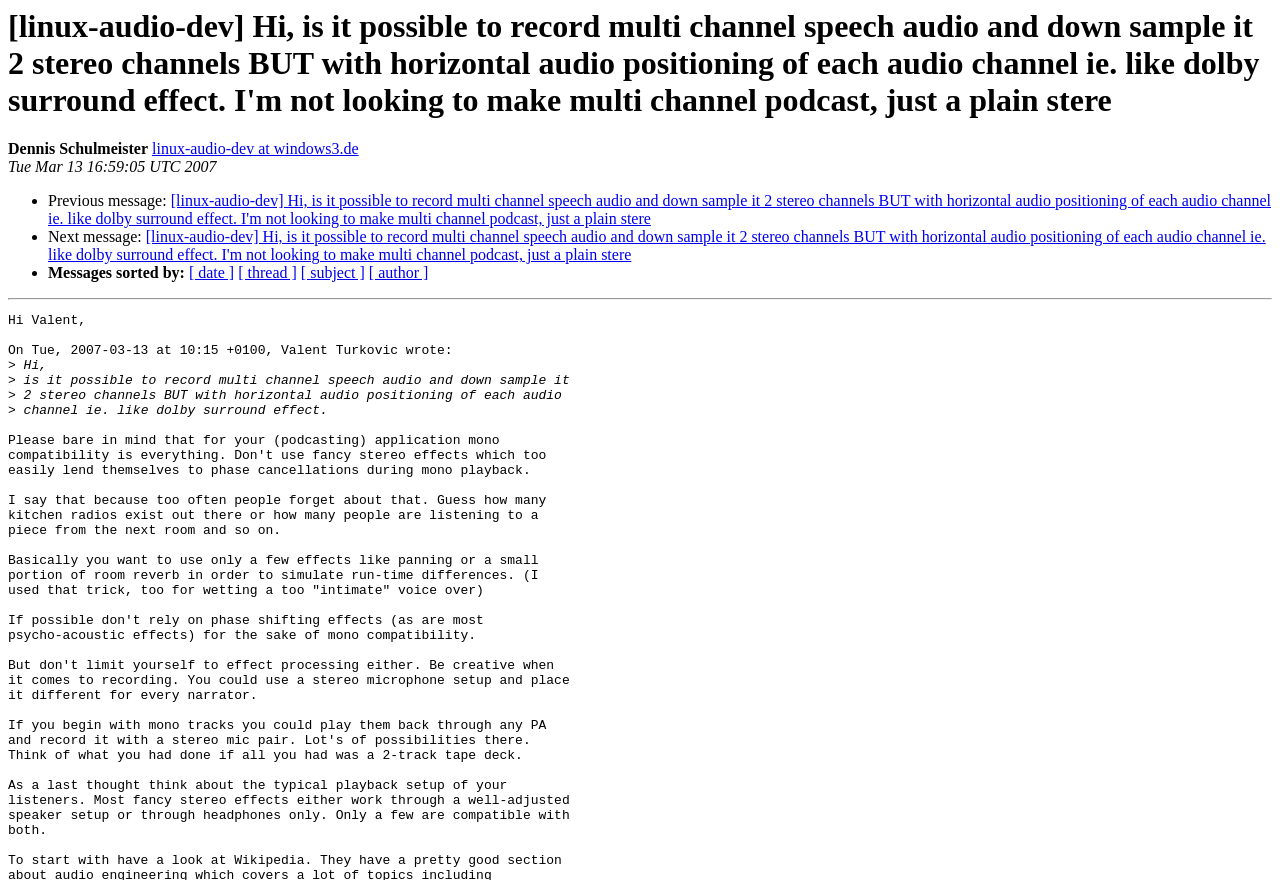Respond with a single word or phrase for the following question: 
What is the purpose of the horizontal separator?

To separate the message content from the message metadata